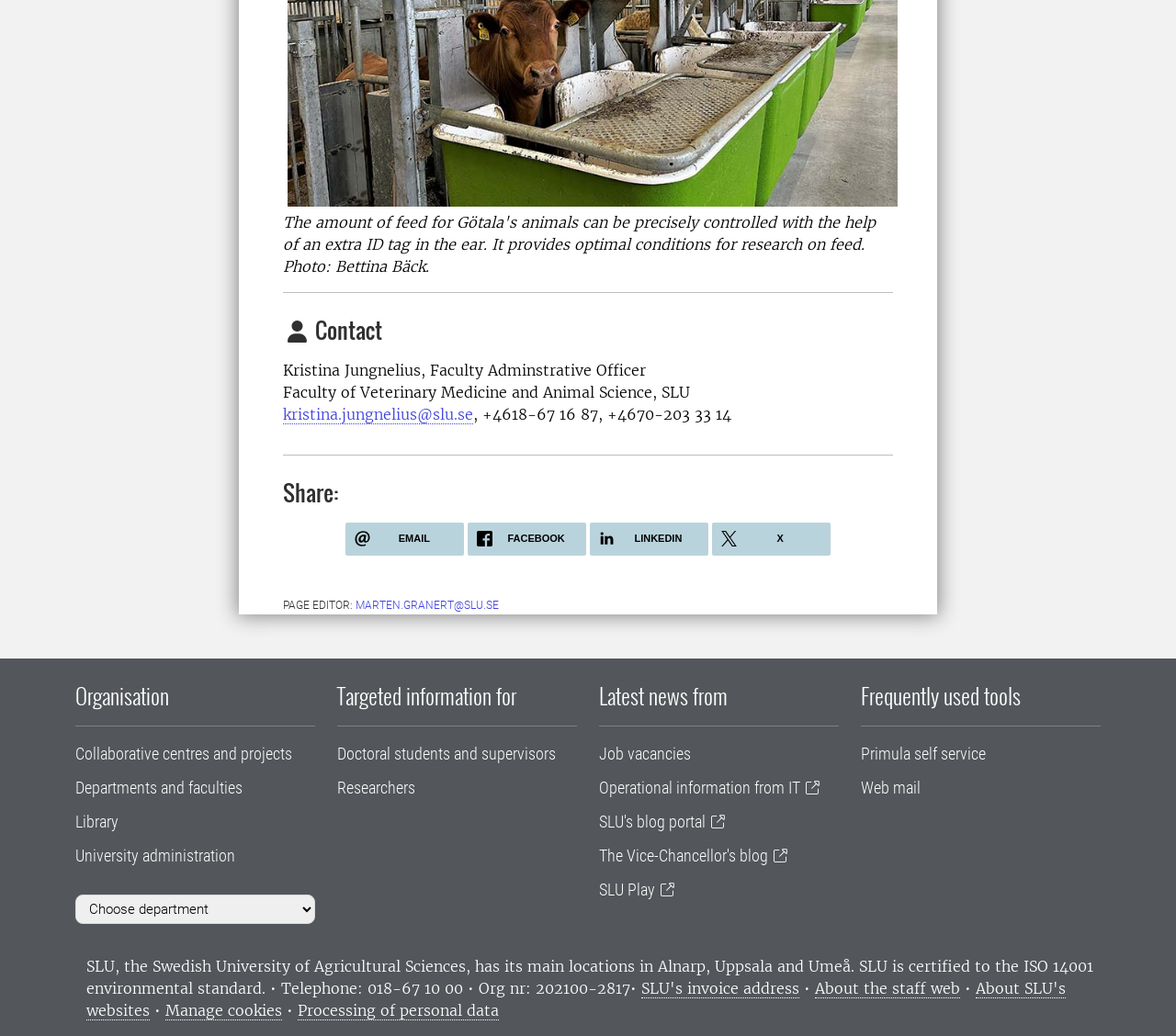Given the webpage screenshot, identify the bounding box of the UI element that matches this description: "Job vacancies".

[0.509, 0.718, 0.588, 0.737]